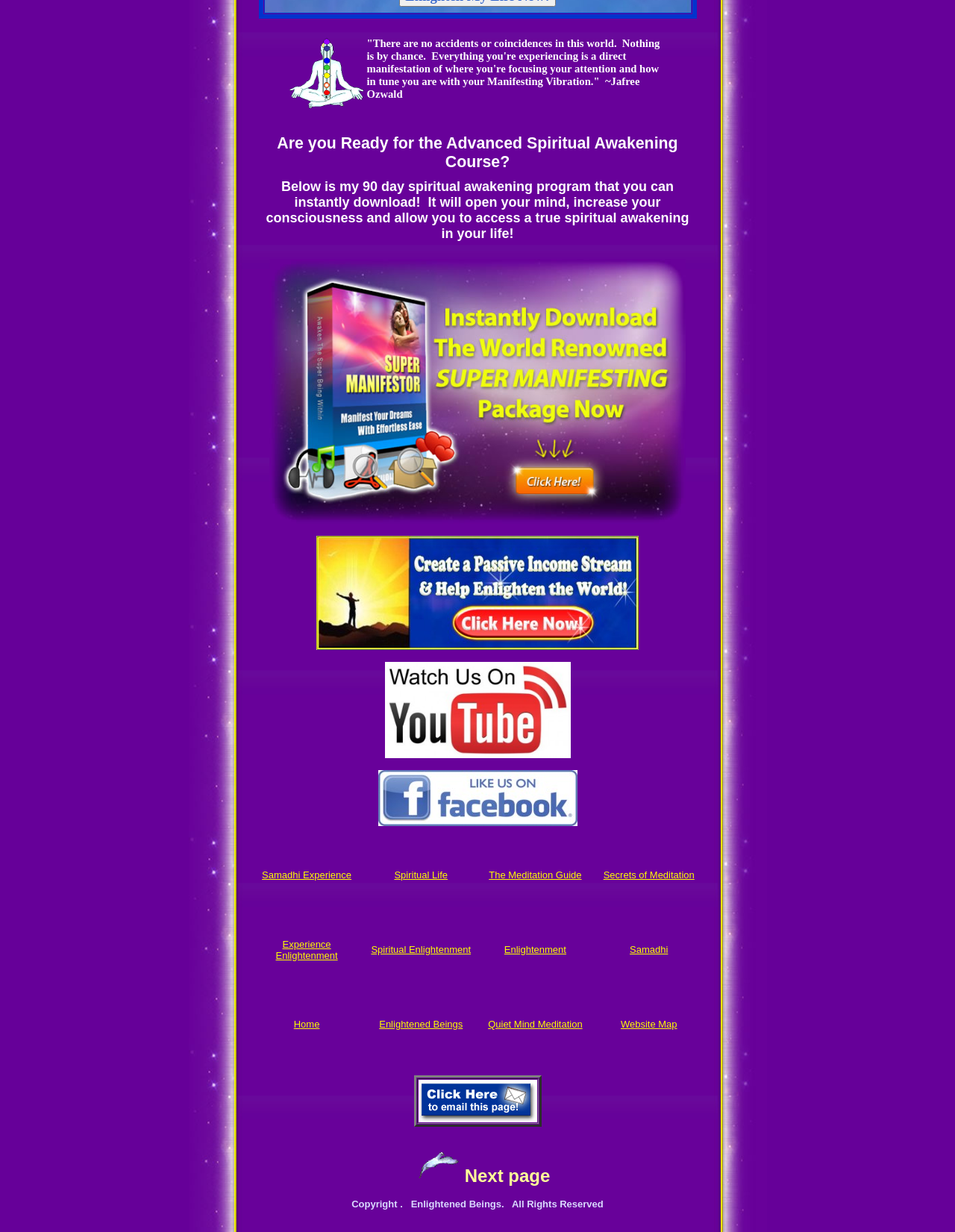Determine the bounding box coordinates in the format (top-left x, top-left y, bottom-right x, bottom-right y). Ensure all values are floating point numbers between 0 and 1. Identify the bounding box of the UI element described by: Enlightenment

[0.528, 0.765, 0.593, 0.775]